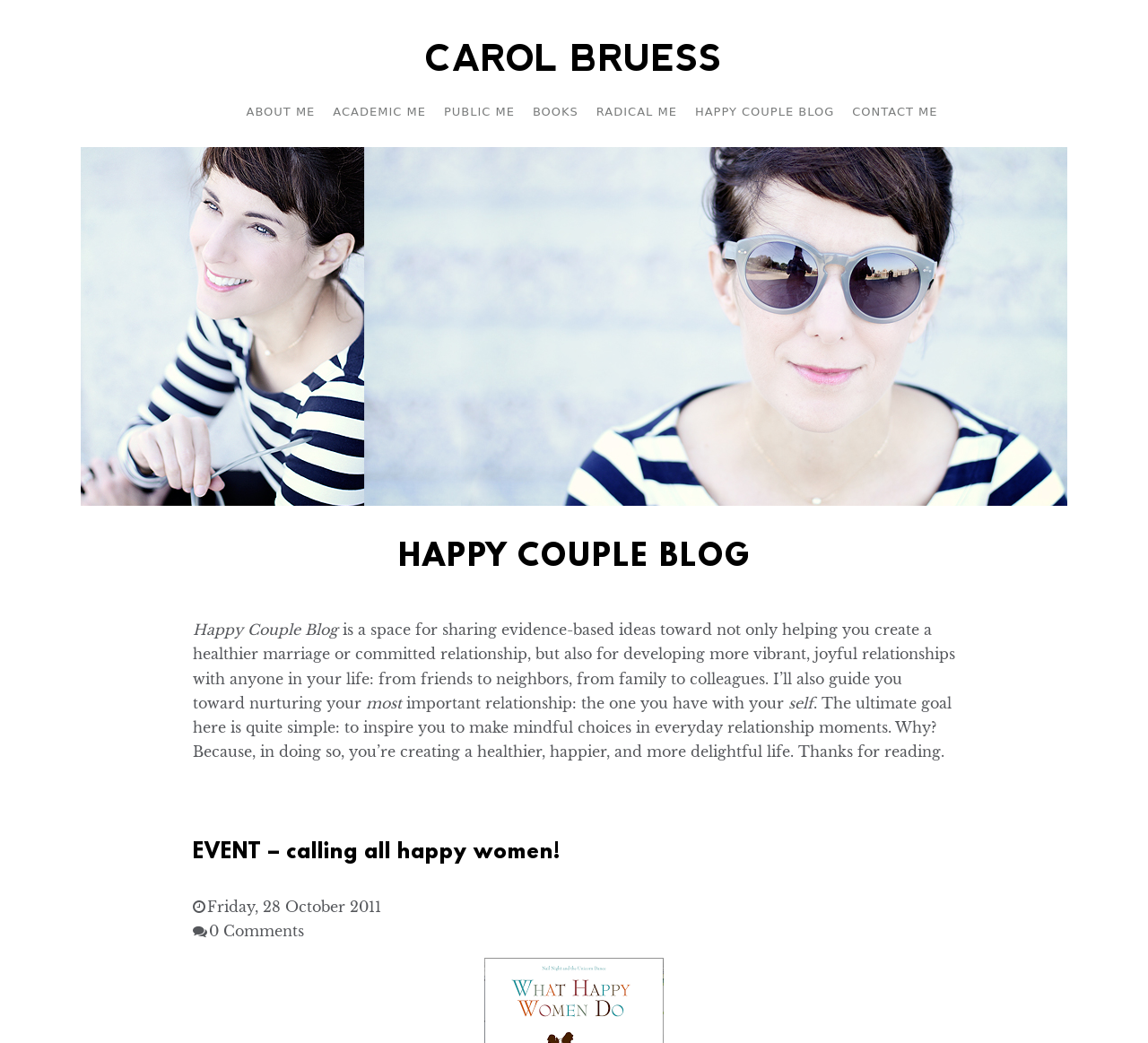Using the details from the image, please elaborate on the following question: What is the name of the author?

The name of the author can be found in the top-left corner of the webpage, where it says 'CAROL BRUESS' in a heading element.